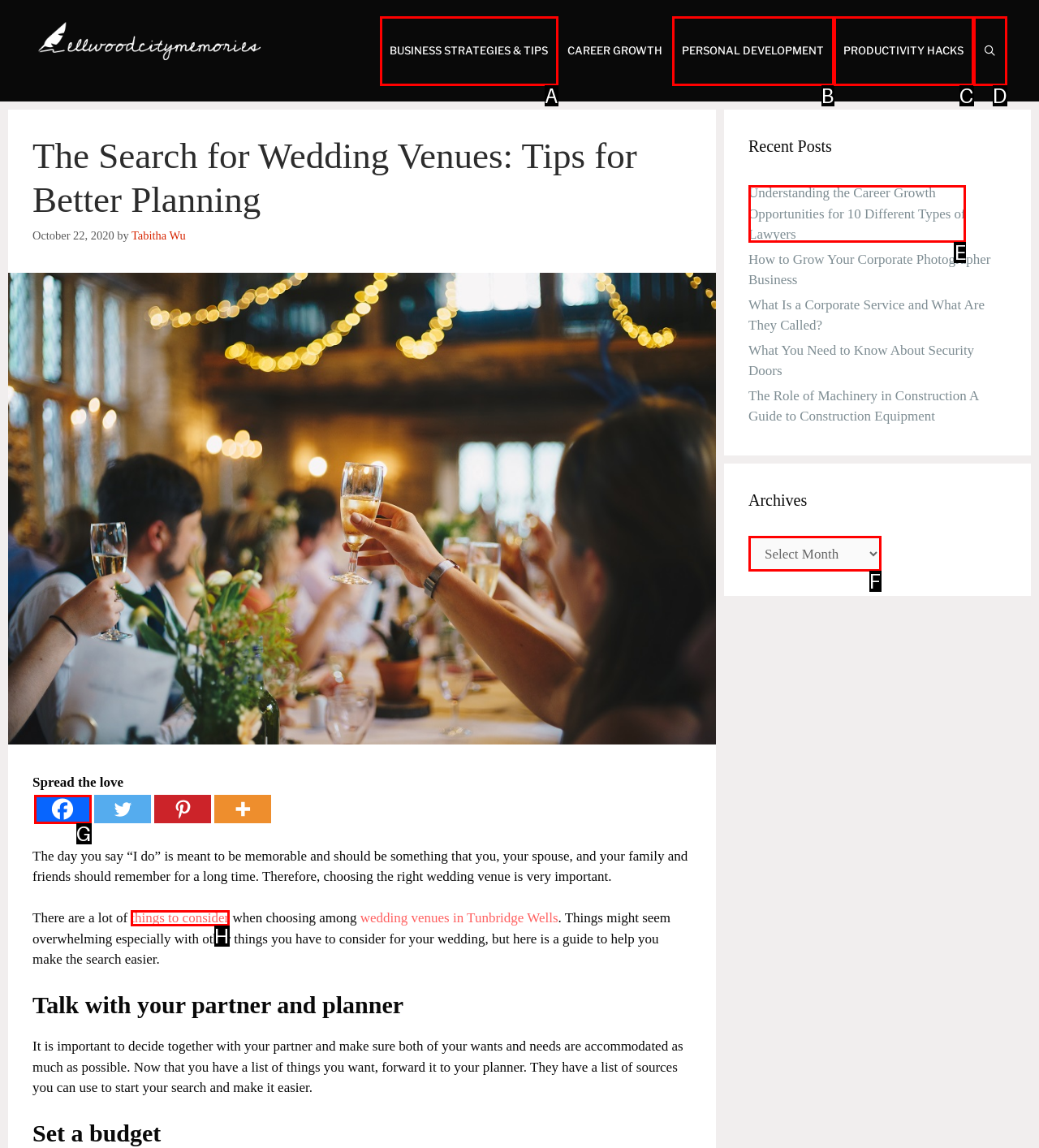Choose the option that best matches the element: things to consider
Respond with the letter of the correct option.

H